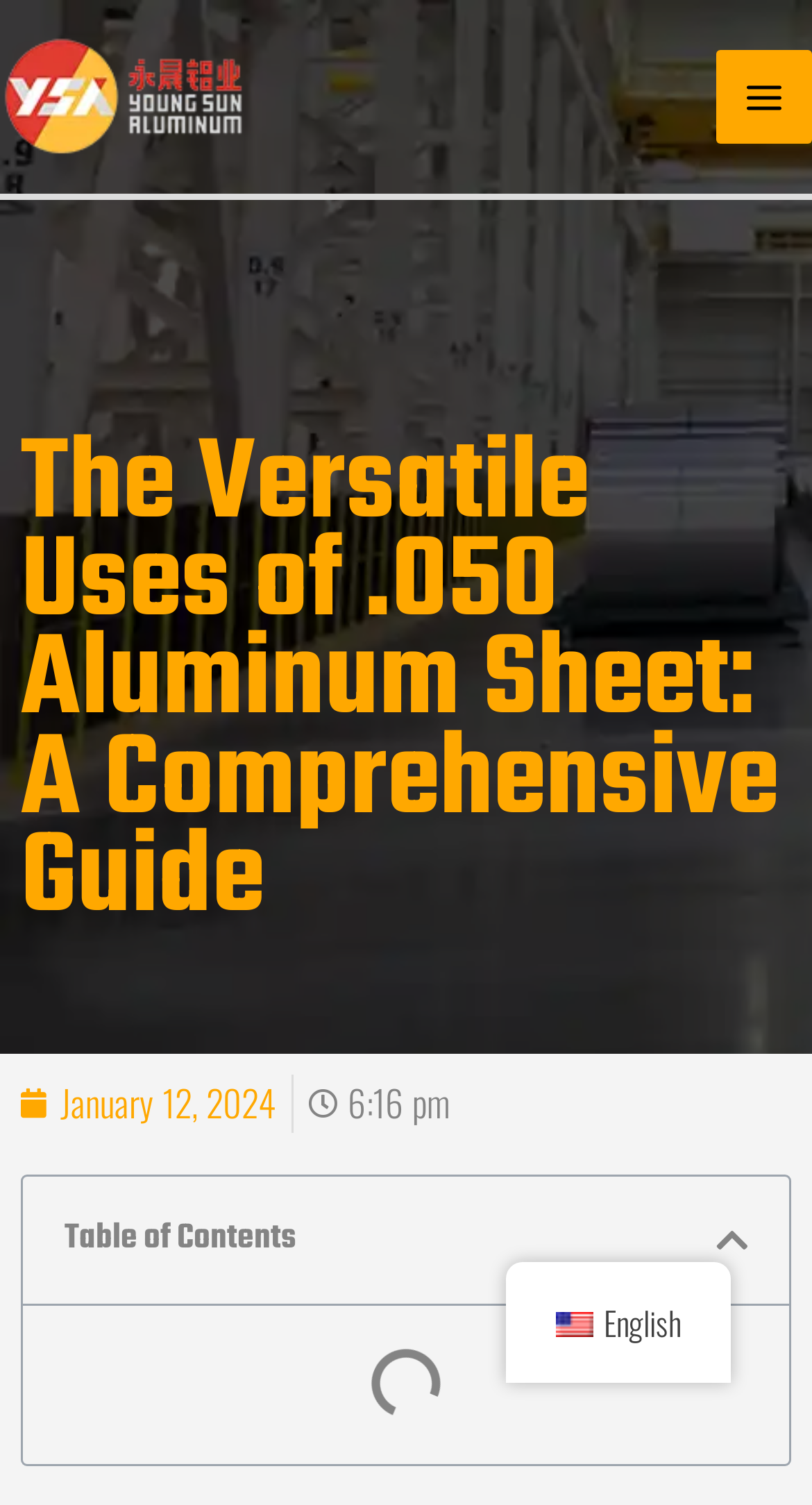Please respond in a single word or phrase: 
What is the date of the latest article?

January 12, 2024